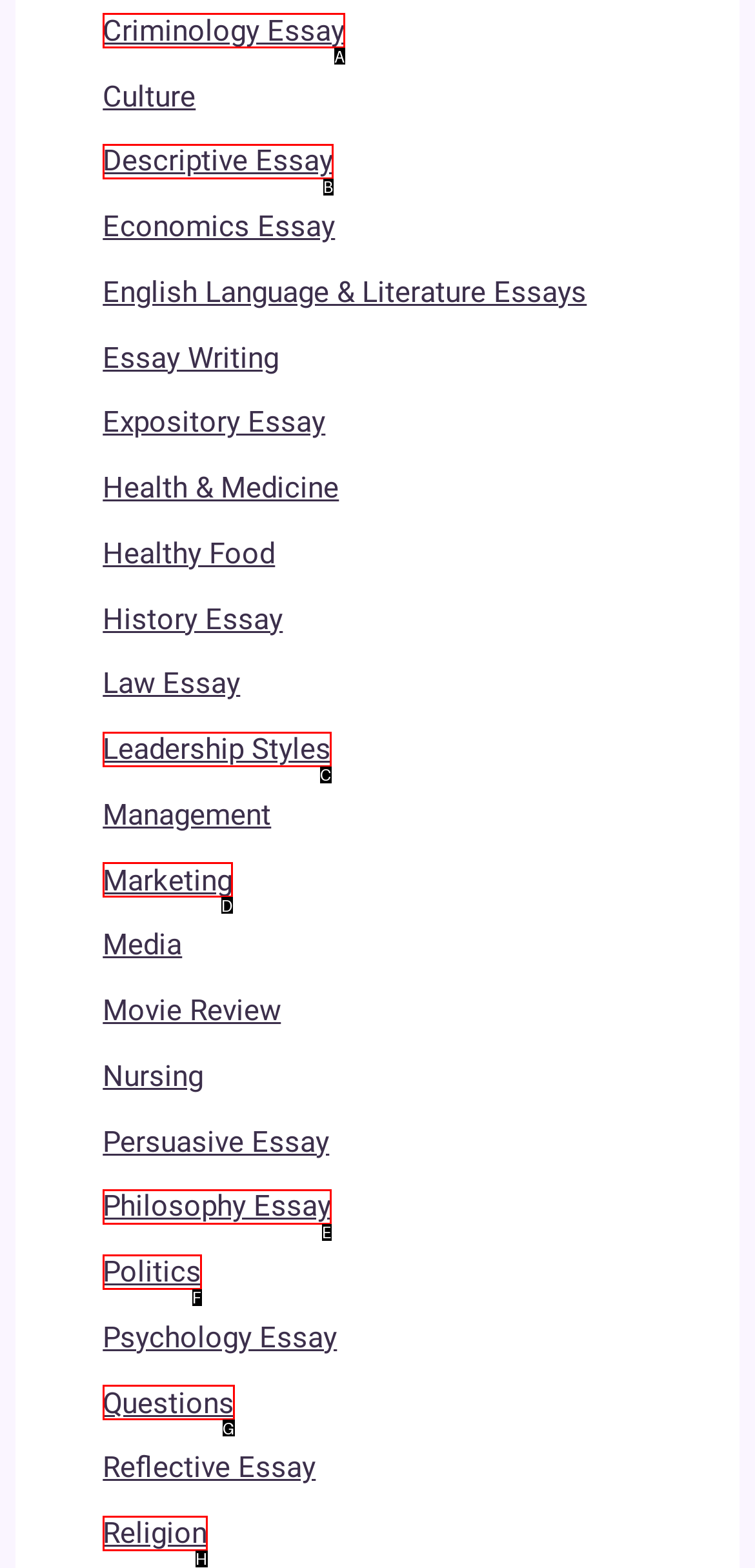Choose the HTML element that best fits the description: Toggle Navigation. Answer with the option's letter directly.

None